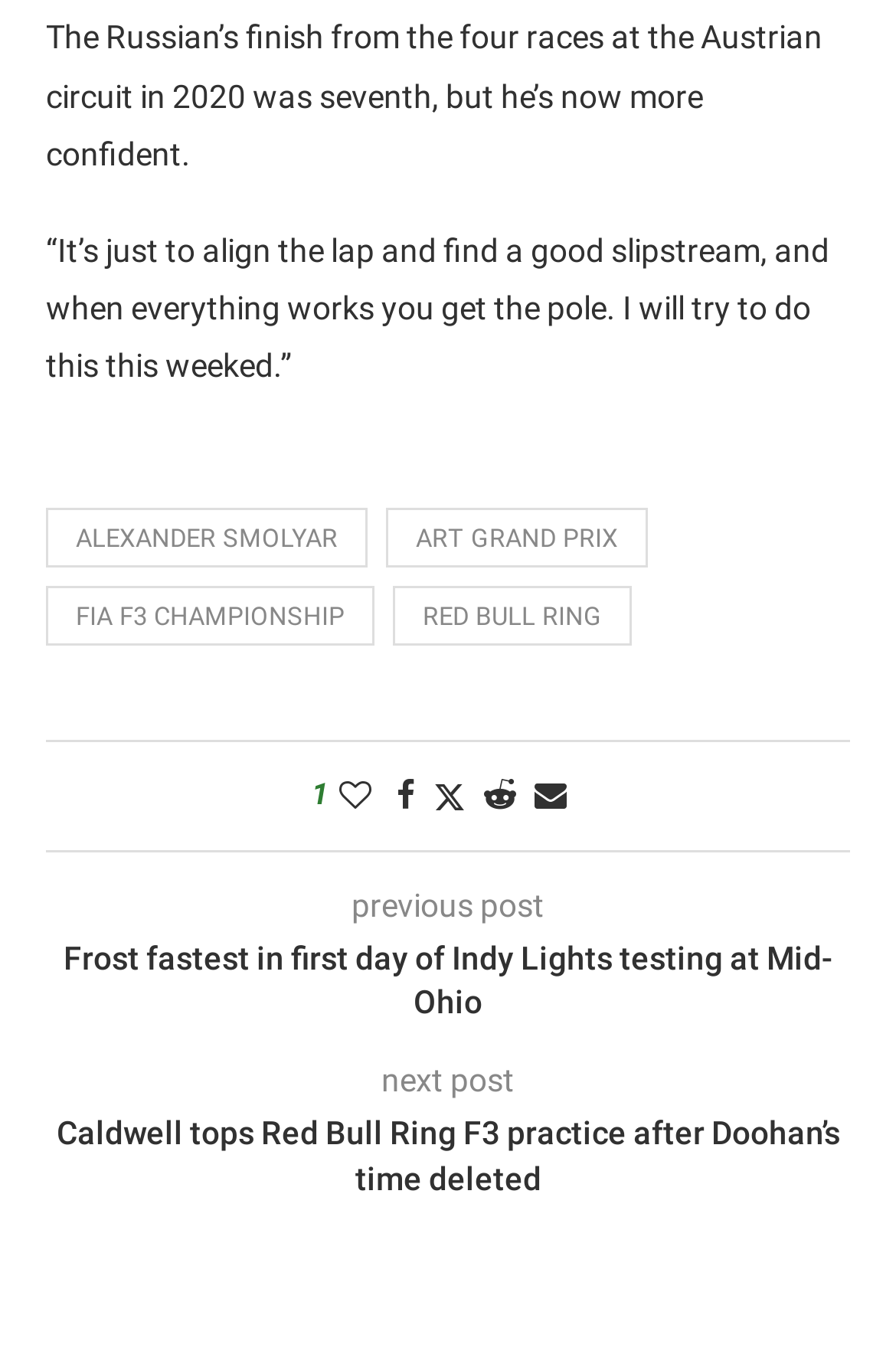Determine the bounding box coordinates for the element that should be clicked to follow this instruction: "Open site navigation". The coordinates should be given as four float numbers between 0 and 1, in the format [left, top, right, bottom].

None